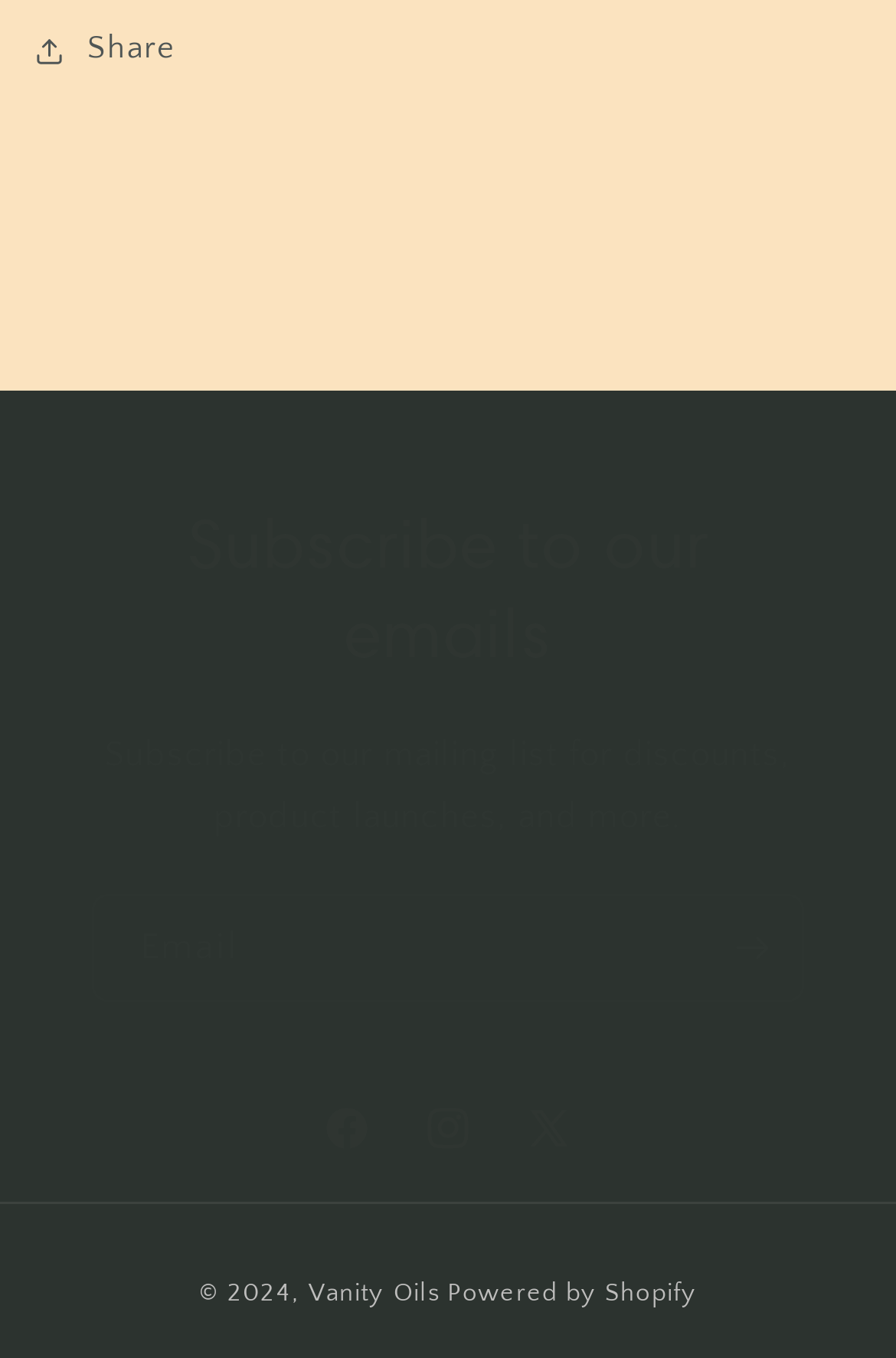What is the purpose of the textbox?
From the details in the image, provide a complete and detailed answer to the question.

The textbox is labeled as 'Email' and is required, indicating that it is used to input an email address, likely for subscribing to the website's mailing list.